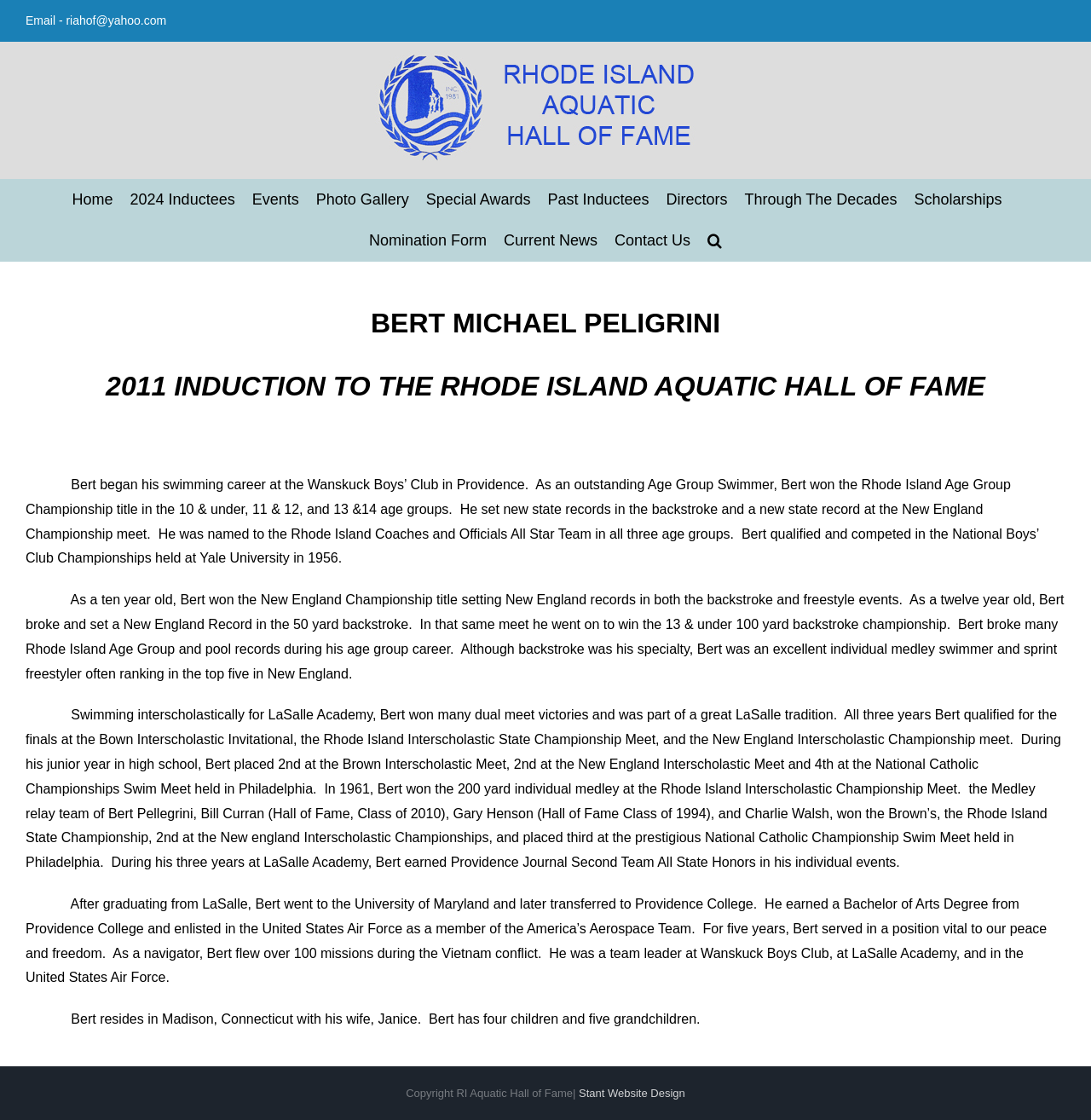What is the name of the university Bert attended?
Ensure your answer is thorough and detailed.

The name of the university Bert attended can be found in the paragraph of text that describes Bert's life after graduating from LaSalle Academy. The text states that 'After graduating from LaSalle, Bert went to the University of Maryland and later transferred to Providence College.'